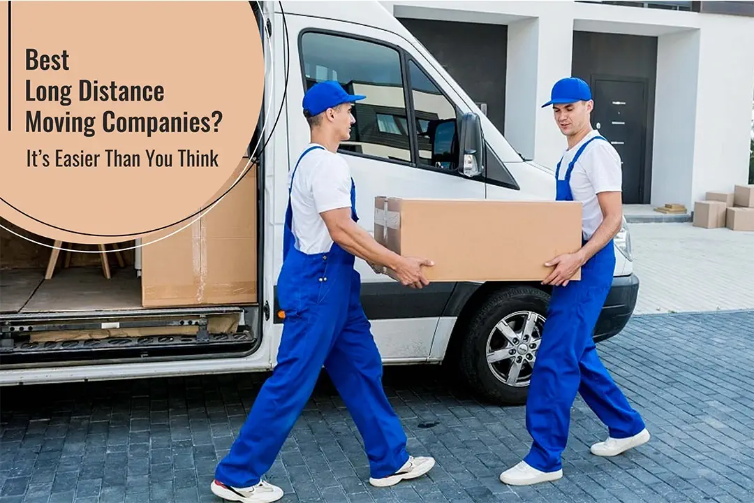Generate an elaborate caption that includes all aspects of the image.

The image showcases two professional movers wearing blue overalls and caps, actively engaged in a long-distance moving process. One mover is carefully carrying a large cardboard box, while the other is positioned near a moving truck, ready to assist. The truck is parked in a well-paved area, with additional boxes visible in the background, indicating a busy moving day. Above the movers, there is a circular graphic that reads: "Best Long Distance Moving Companies? It's Easier Than You Think," emphasizing the convenience of selecting reliable moving services for a stress-free transition. This visual captures the essence of teamwork and professionalism in the moving industry, portraying the physical effort and organization involved in facilitating a successful long-distance move.